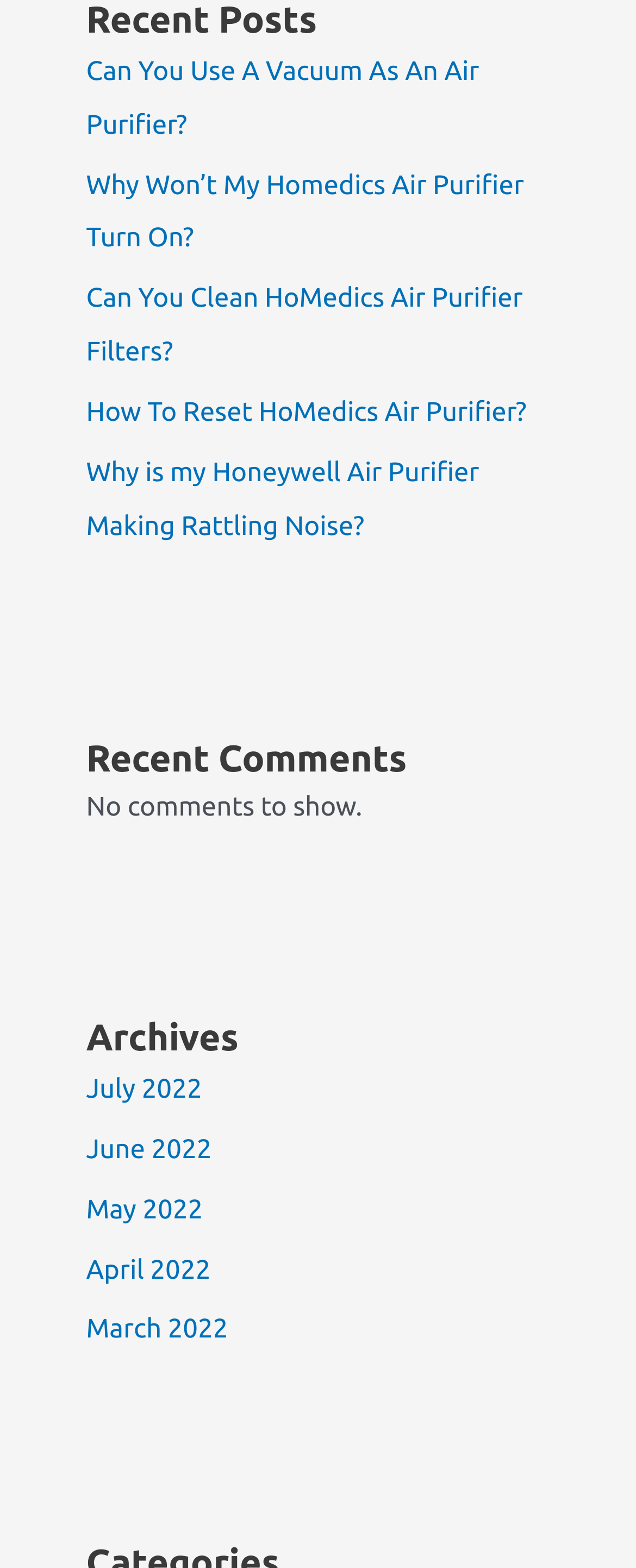Kindly determine the bounding box coordinates for the clickable area to achieve the given instruction: "Browse 'March 2022' archives".

[0.135, 0.839, 0.359, 0.858]